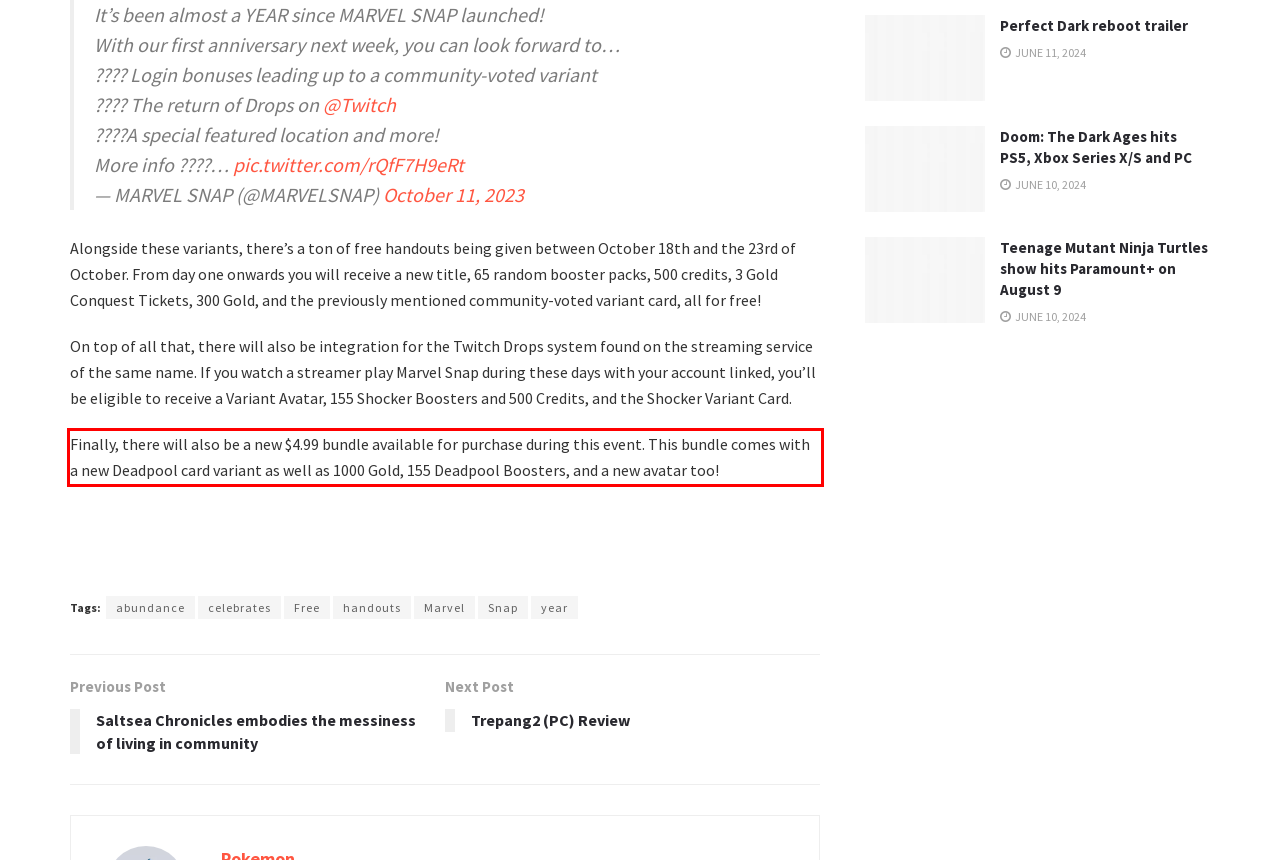You are given a screenshot of a webpage with a UI element highlighted by a red bounding box. Please perform OCR on the text content within this red bounding box.

Finally, there will also be a new $4.99 bundle available for purchase during this event. This bundle comes with a new Deadpool card variant as well as 1000 Gold, 155 Deadpool Boosters, and a new avatar too!